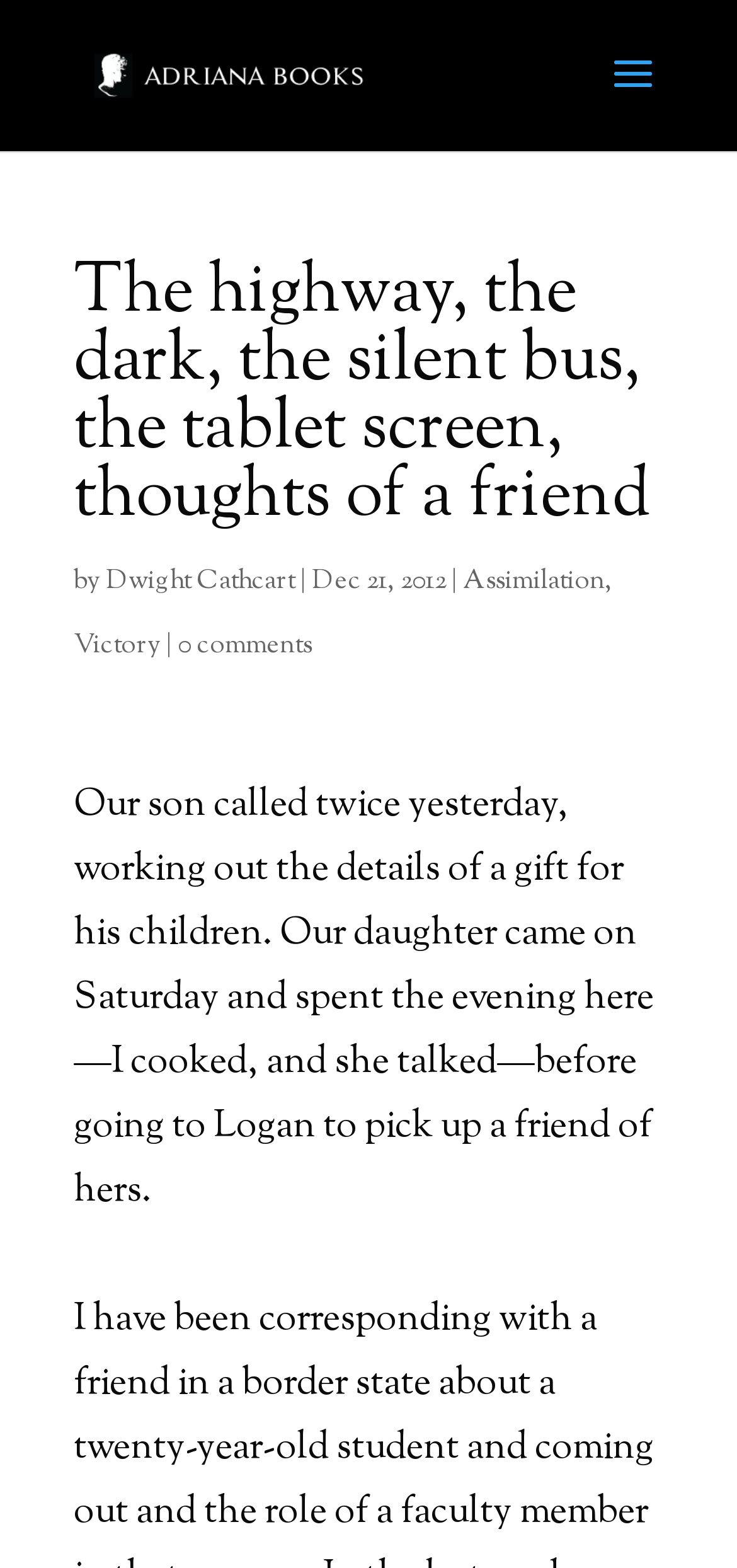Create a detailed narrative of the webpage’s visual and textual elements.

This webpage appears to be a personal blog or journal entry. At the top, there is a title section that includes a heading with the text "The highway, the dark, the silent bus, the tablet screen, thoughts of a friend" and a link to "Dwight Cathcart & Adriana Books" accompanied by an image. Below the title, there is a byline with the authors' names, "Dwight Cathcart" and an unspecified second author, separated by a vertical bar. The date of the post, "Dec 21, 2012", is also displayed.

To the right of the byline, there are two links, "Assimilation" and "Victory", which may be categories or tags related to the post. Below these links, there is another section with two more links, "0 comments" and "Victory", separated by a vertical bar.

The main content of the page is a paragraph of text that describes a personal experience. The text explains that the author's son called twice to discuss a gift for his children, and the author's daughter visited on Saturday, spending the evening at the author's home before leaving to pick up a friend. This paragraph is positioned below the title and byline sections, taking up most of the page's vertical space.